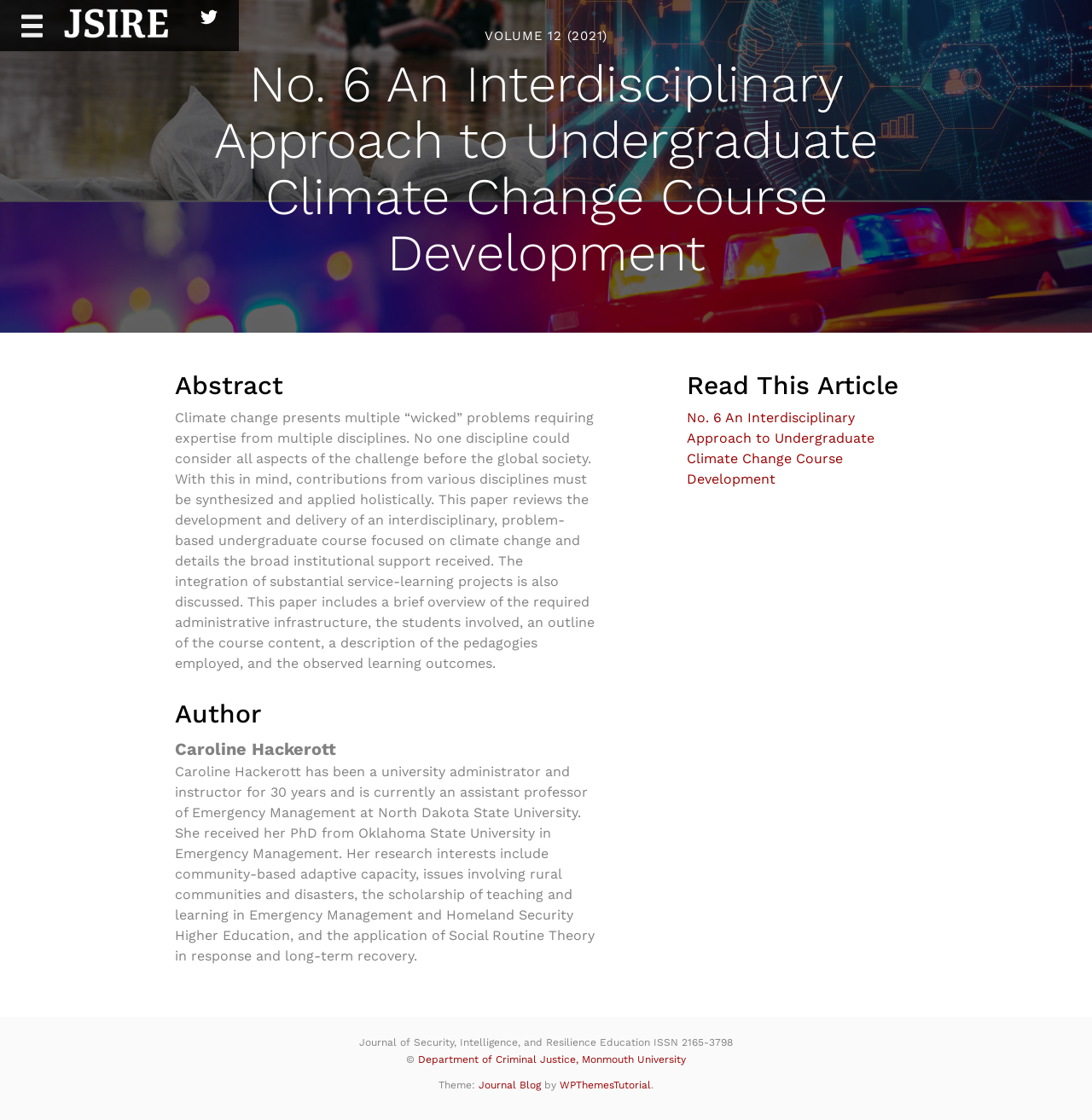Please find the bounding box coordinates of the element that you should click to achieve the following instruction: "Visit the Department of Criminal Justice, Monmouth University". The coordinates should be presented as four float numbers between 0 and 1: [left, top, right, bottom].

[0.383, 0.941, 0.628, 0.951]